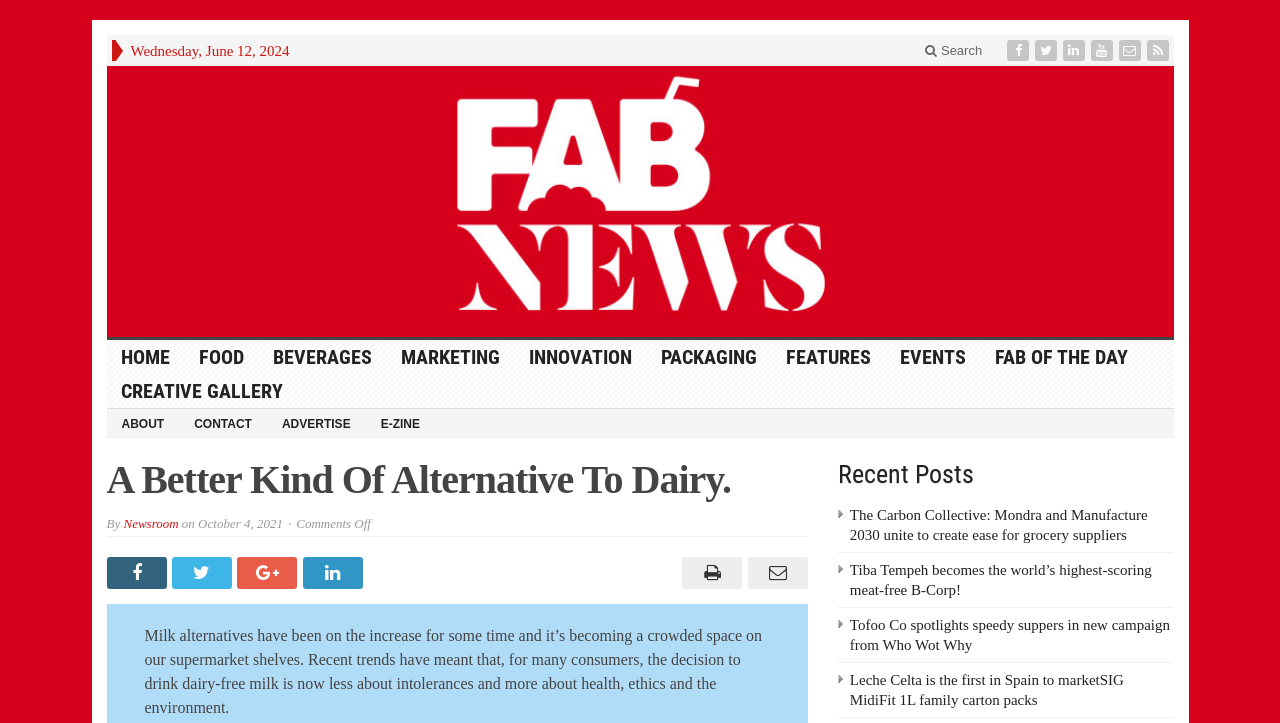Please identify the bounding box coordinates of the area that needs to be clicked to follow this instruction: "Read about BEVERAGES".

[0.202, 0.47, 0.302, 0.517]